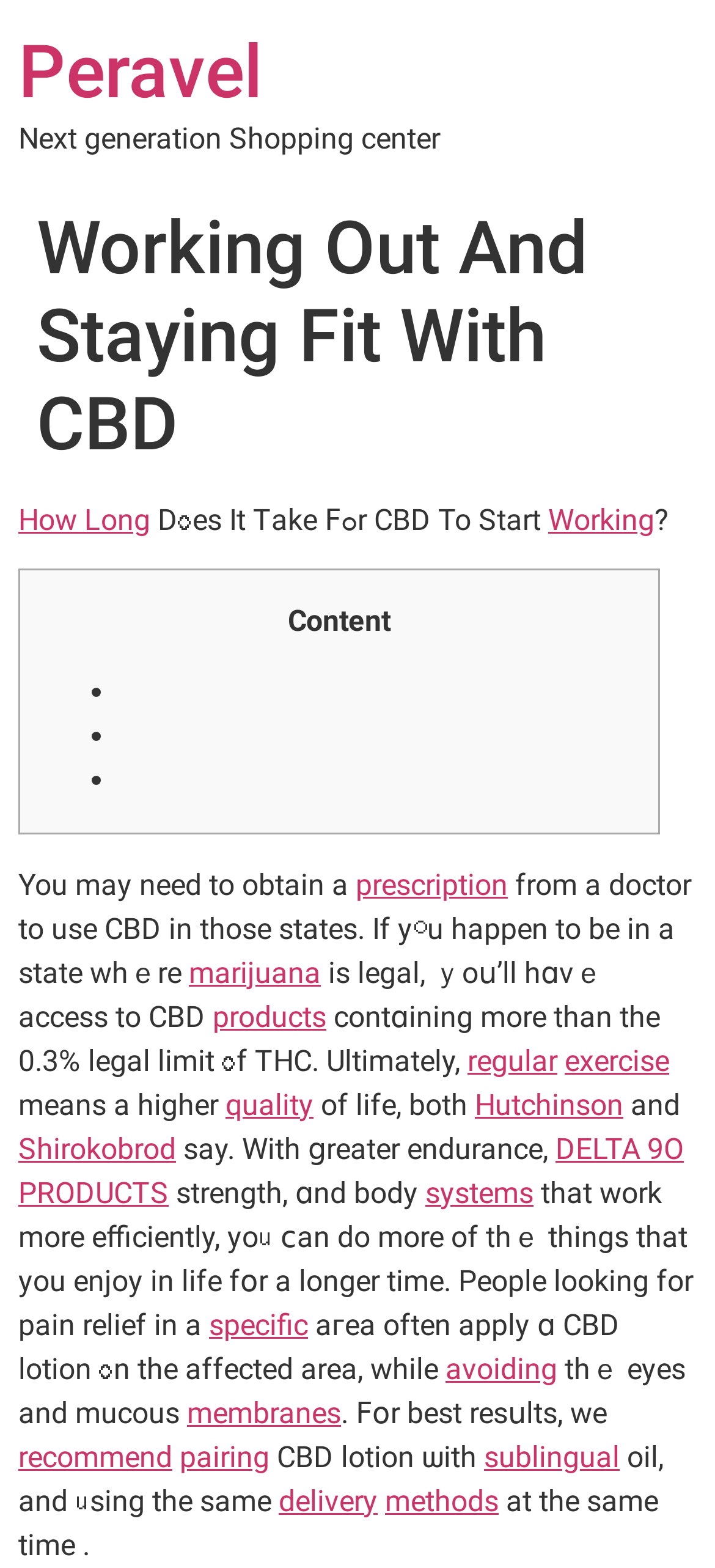Please provide a brief answer to the question using only one word or phrase: 
What is the purpose of pairing CBD lotion with sublingual oil?

Better results